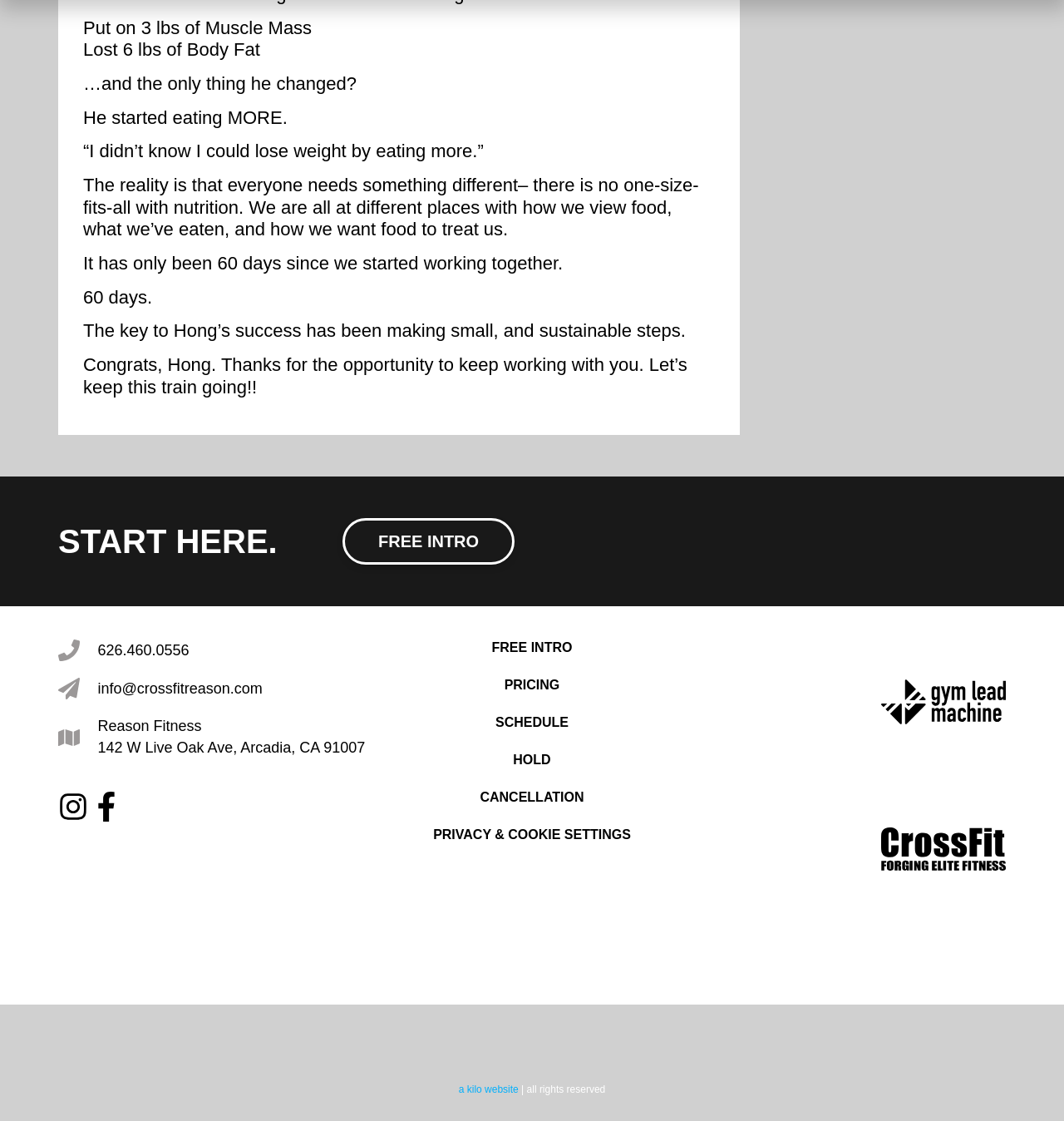What is the text above the 'FREE INTRO' button?
Refer to the image and give a detailed answer to the question.

The answer can be found in the heading element with the text 'START HERE.'. This heading is located above the 'FREE INTRO' button, indicating that users should start here.